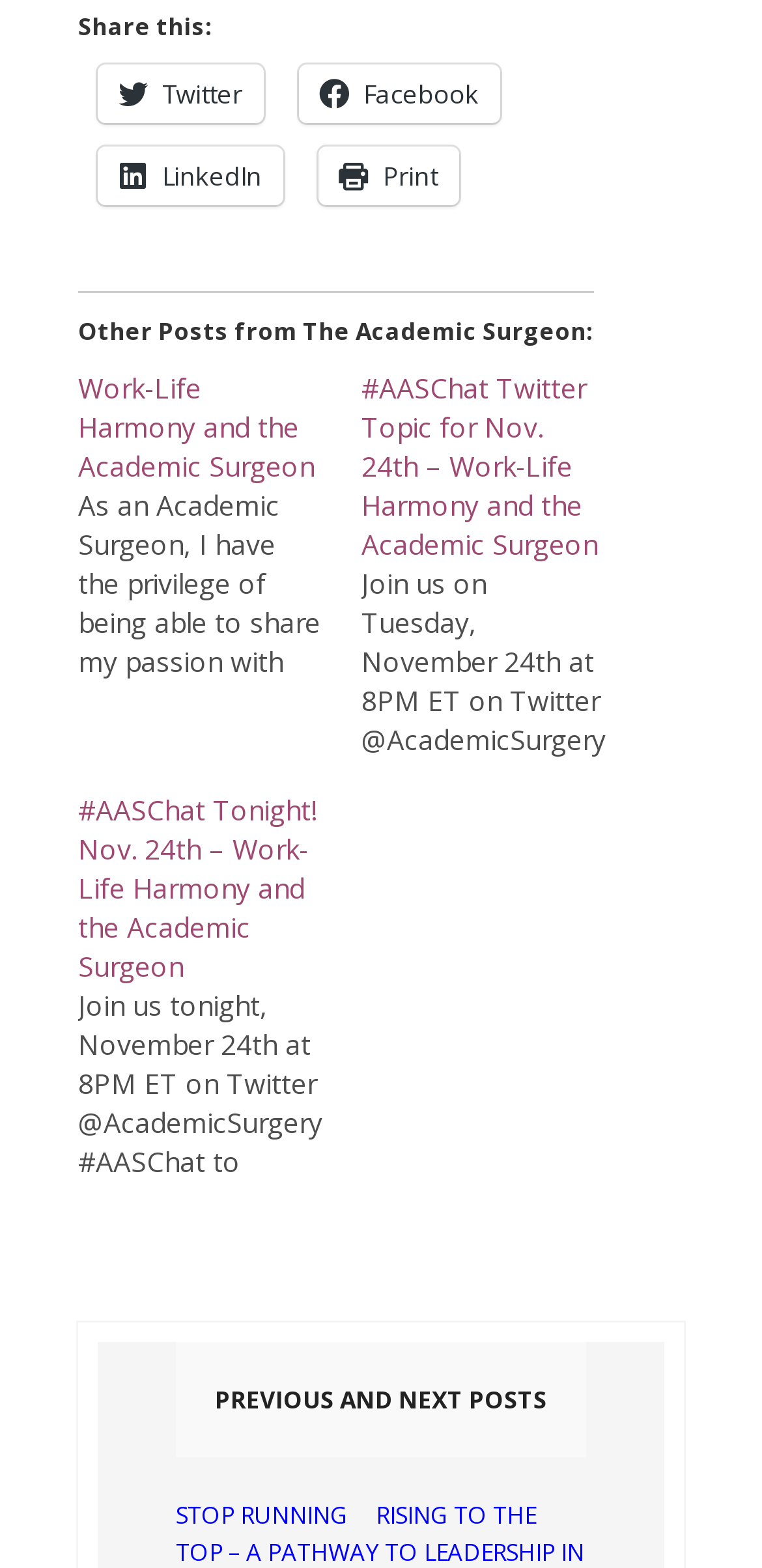With reference to the screenshot, provide a detailed response to the question below:
What is the topic of the Twitter discussion?

The webpage mentions a Twitter discussion topic '#AASChat Twitter Topic for Nov. 24th – Work-Life Harmony and the Academic Surgeon', which suggests that the topic of the discussion is Work-Life Harmony.